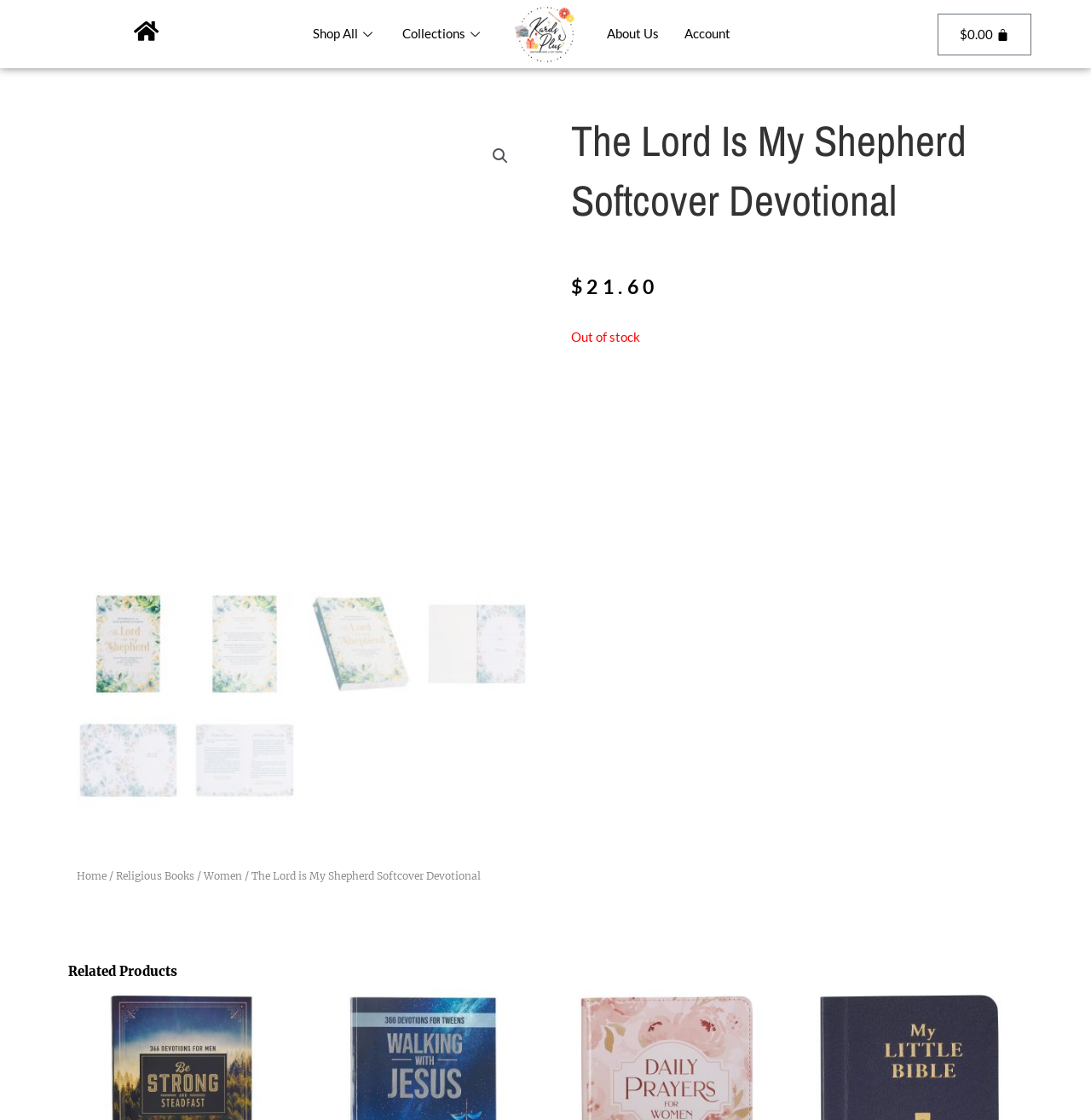Please identify the bounding box coordinates of the element's region that needs to be clicked to fulfill the following instruction: "View the 'About Us' page". The bounding box coordinates should consist of four float numbers between 0 and 1, i.e., [left, top, right, bottom].

[0.545, 0.0, 0.616, 0.061]